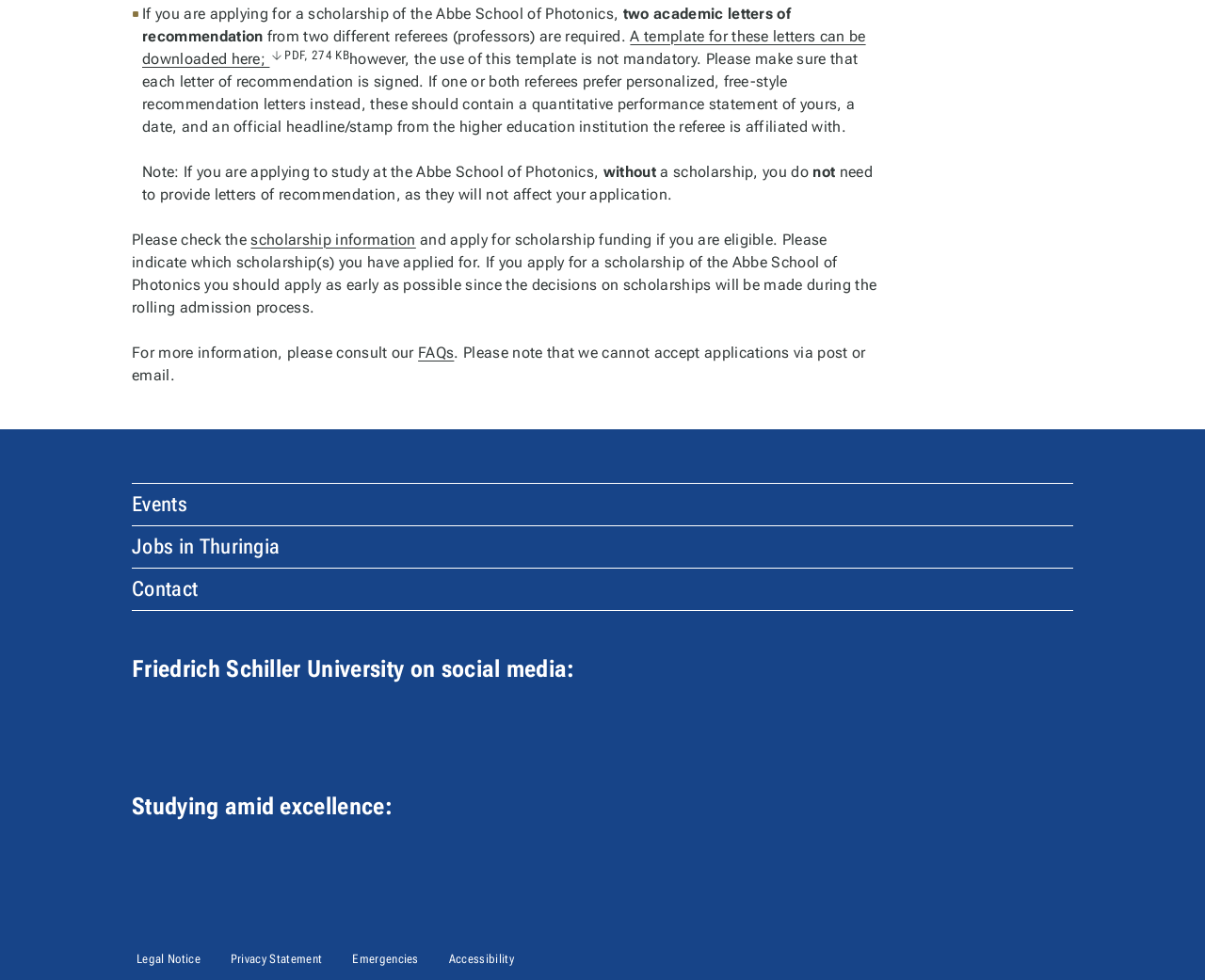What is required for scholarship application?
Please describe in detail the information shown in the image to answer the question.

According to the webpage, when applying for a scholarship of the Abbe School of Photonics, two academic letters of recommendation from two different referees (professors) are required. A template for these letters can be downloaded, but its use is not mandatory.